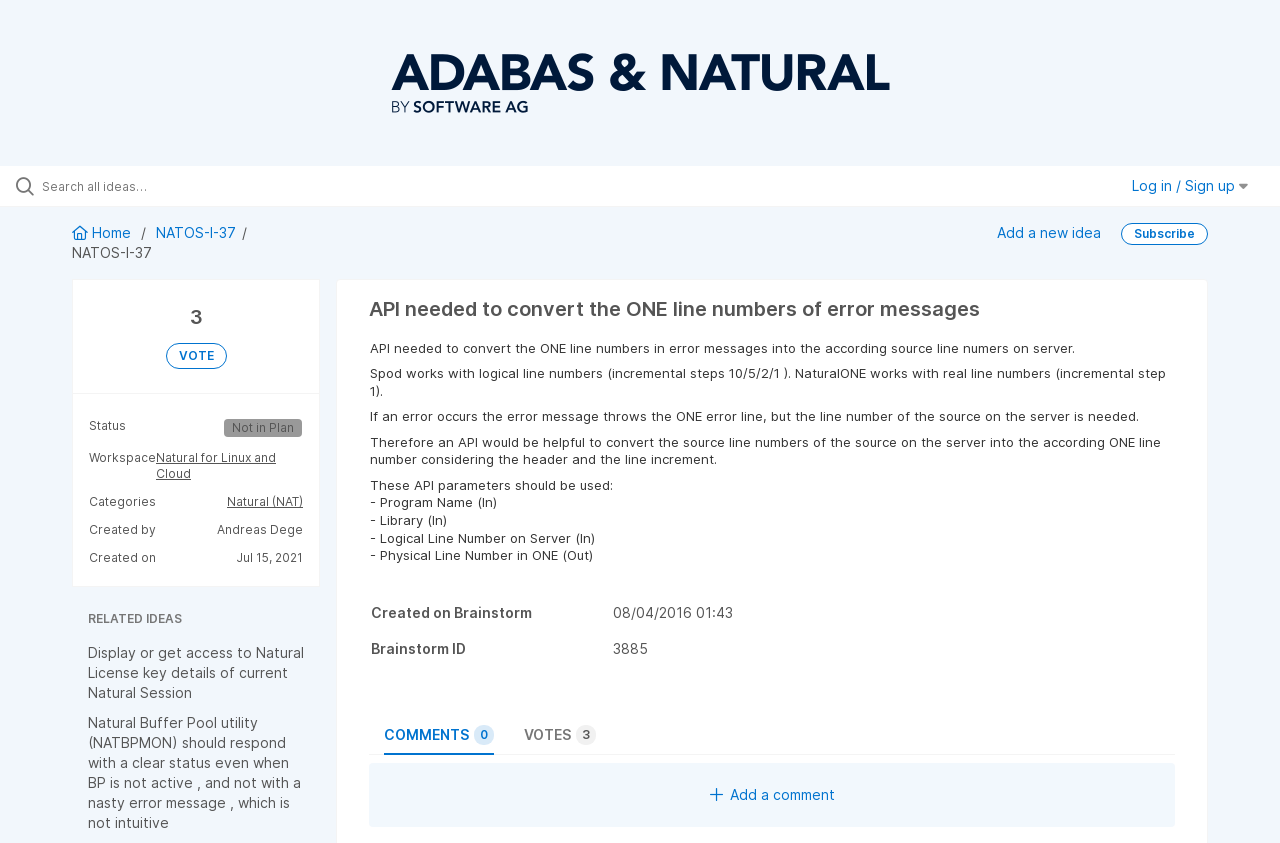What is the purpose of the API described on the webpage?
Give a single word or phrase as your answer by examining the image.

Convert ONE line numbers to source line numbers